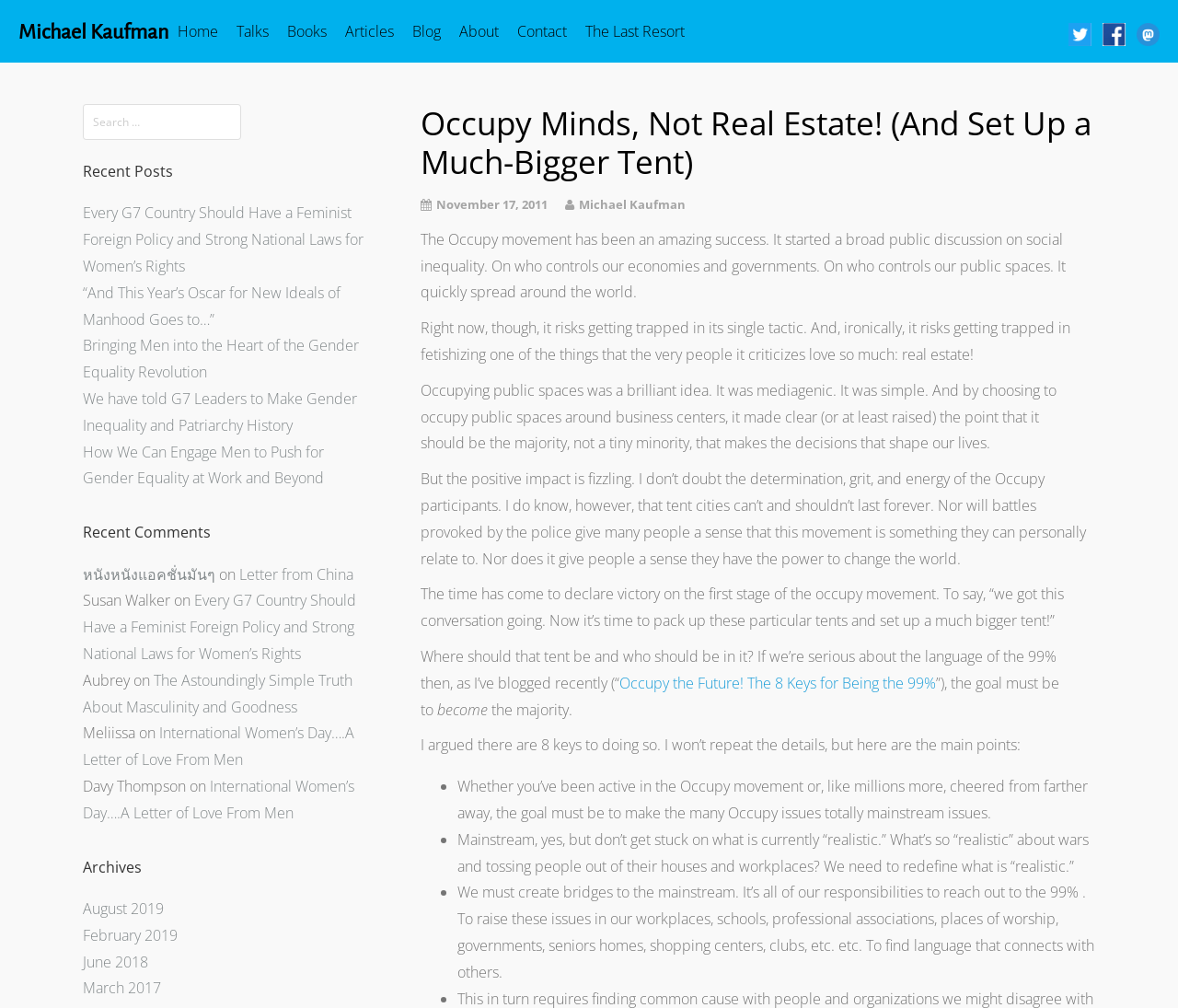Determine the bounding box coordinates in the format (top-left x, top-left y, bottom-right x, bottom-right y). Ensure all values are floating point numbers between 0 and 1. Identify the bounding box of the UI element described by: Books

[0.236, 0.009, 0.285, 0.053]